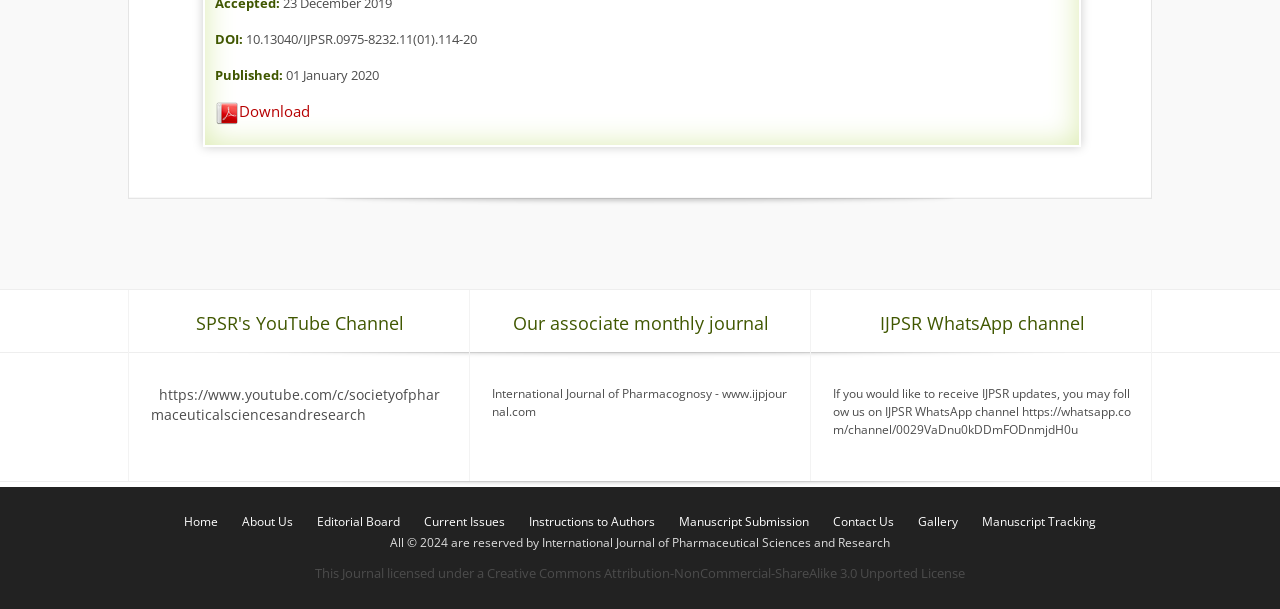Bounding box coordinates are specified in the format (top-left x, top-left y, bottom-right x, bottom-right y). All values are floating point numbers bounded between 0 and 1. Please provide the bounding box coordinate of the region this sentence describes: Manuscript Tracking

[0.759, 0.842, 0.864, 0.87]